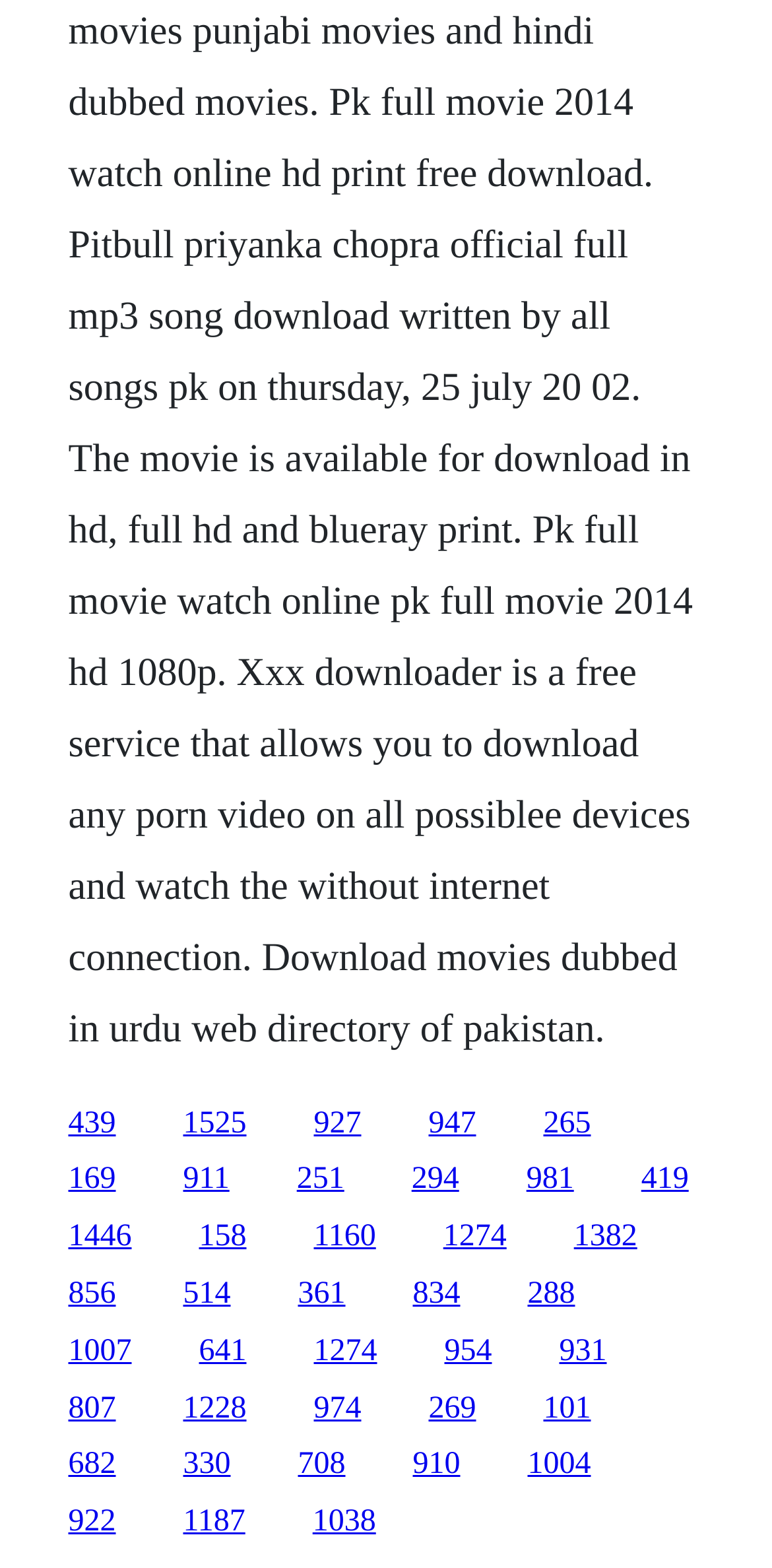Utilize the details in the image to thoroughly answer the following question: How many rows of links are there?

By analyzing the y-coordinates of the links, I can see that there are six distinct rows of links, each with a different y-coordinate range.